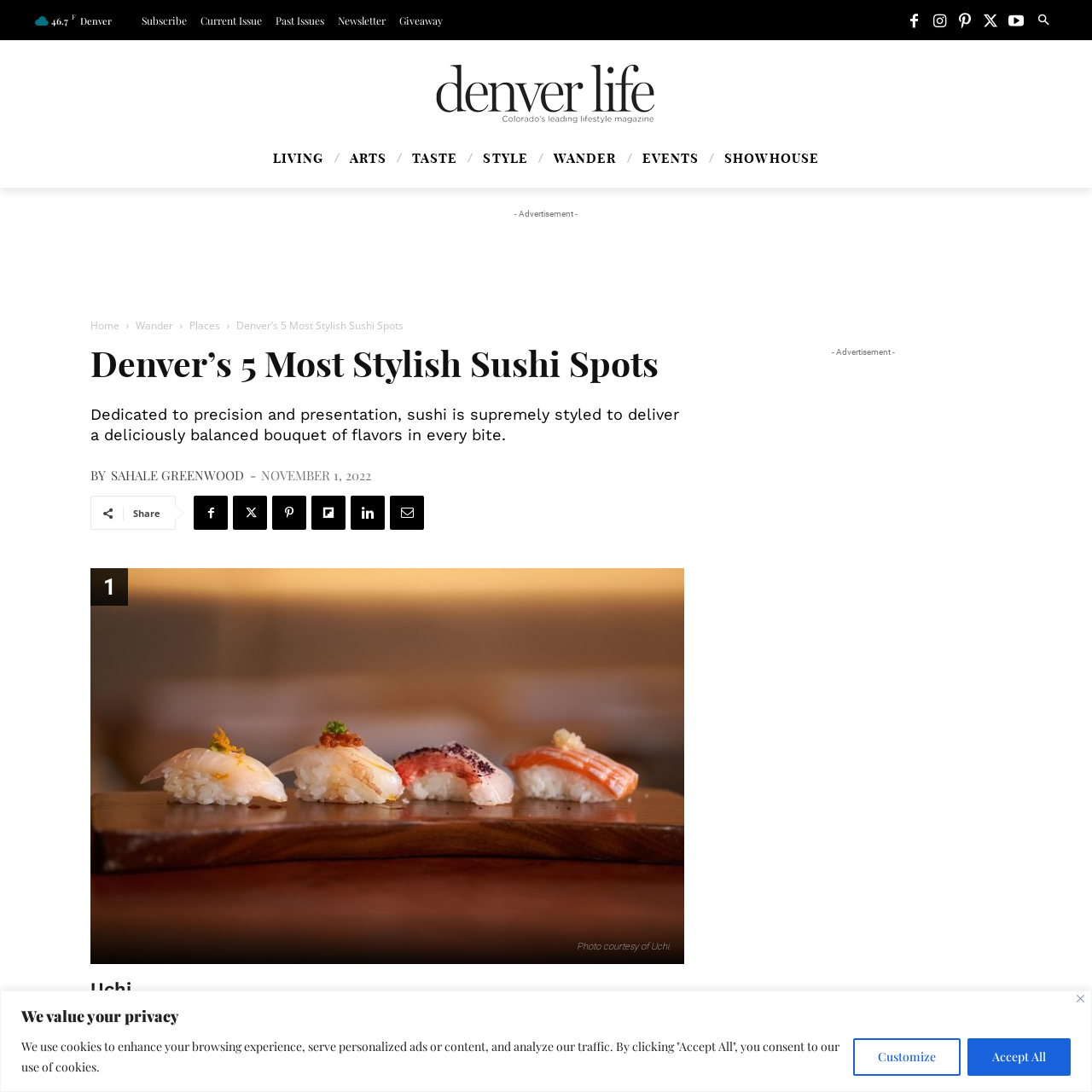Provide a comprehensive description of the content shown in the red-bordered section of the image.

The image showcases an advertisement for "Oakwell Beer Spa," highlighting it as one of the top attractions to experience in Denver. The design features vibrant colors and a modern aesthetic, appealing to both locals and visitors. Accompanying the visual is a tagline that invites viewers to explore this unique spa experience, promising relaxation and rejuvenation through beer-infused therapies. Positioned within an article titled "Denver’s 5 Most Stylish Sushi Spots," this ad emphasizes the importance of leisurely experiences in the city, setting a backdrop of a lifestyle rich in culinary and wellness offerings.